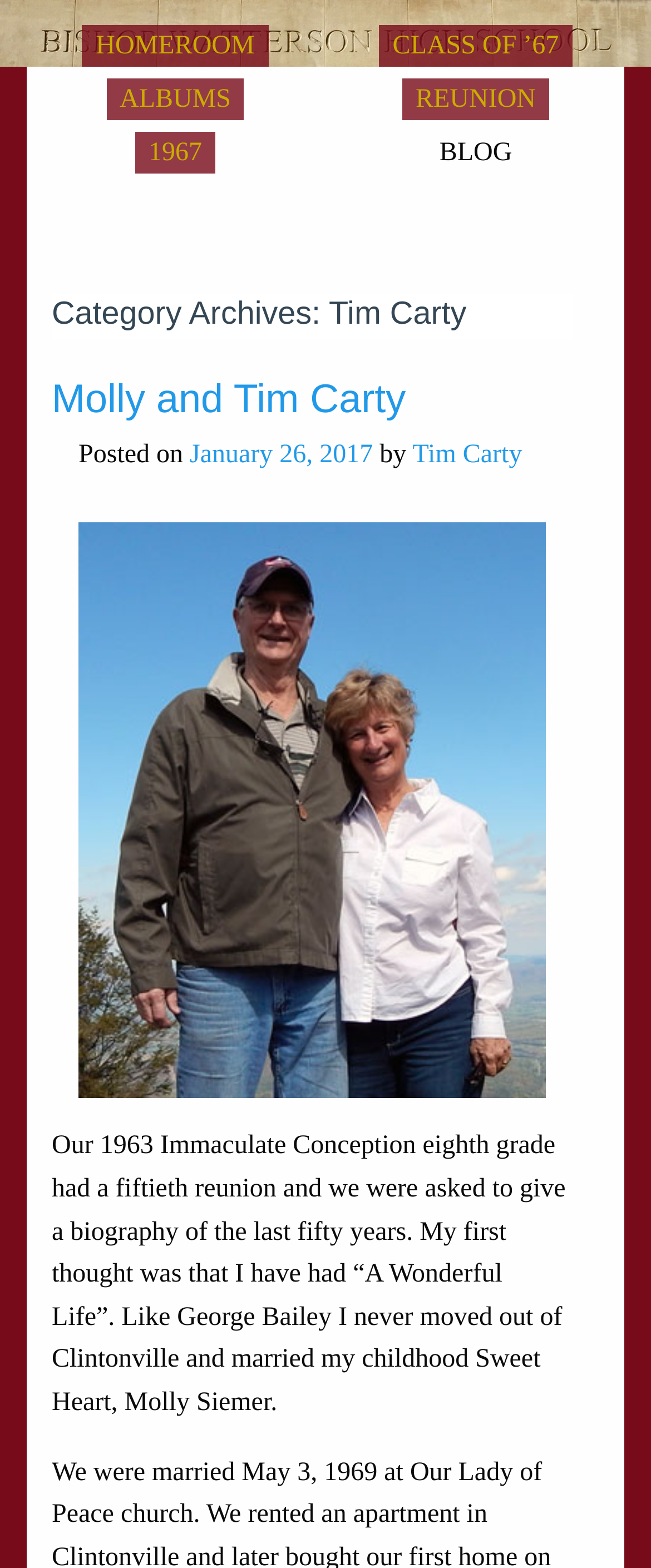What is the name of Tim Carty's wife?
Based on the visual information, provide a detailed and comprehensive answer.

I found the answer by looking at the text 'Molly and Tim Carty' which is located near the top of the webpage and the image 'Tim and Molly Siemer Carty'. This suggests that Molly Siemer Carty is Tim Carty's wife.